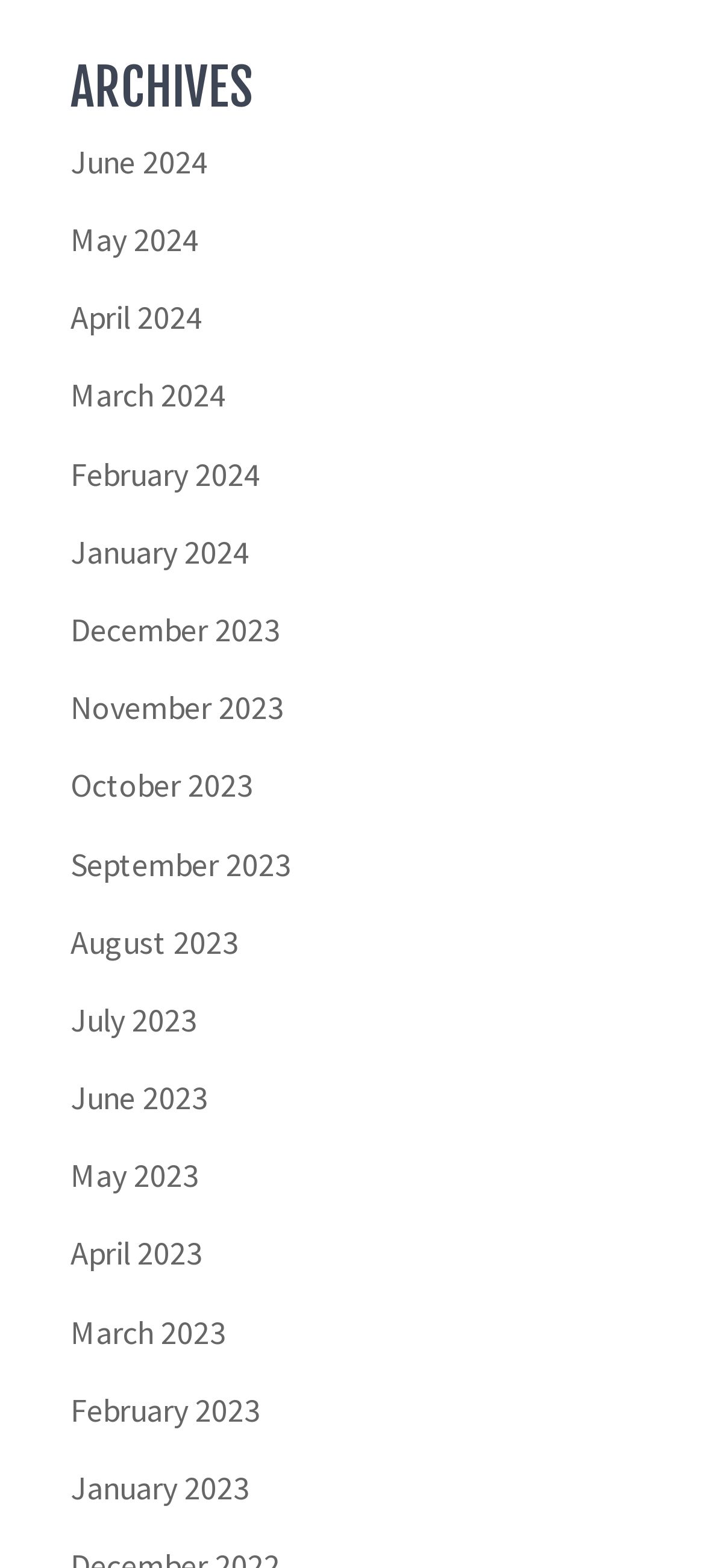What is the most recent month listed?
Please answer using one word or phrase, based on the screenshot.

June 2024